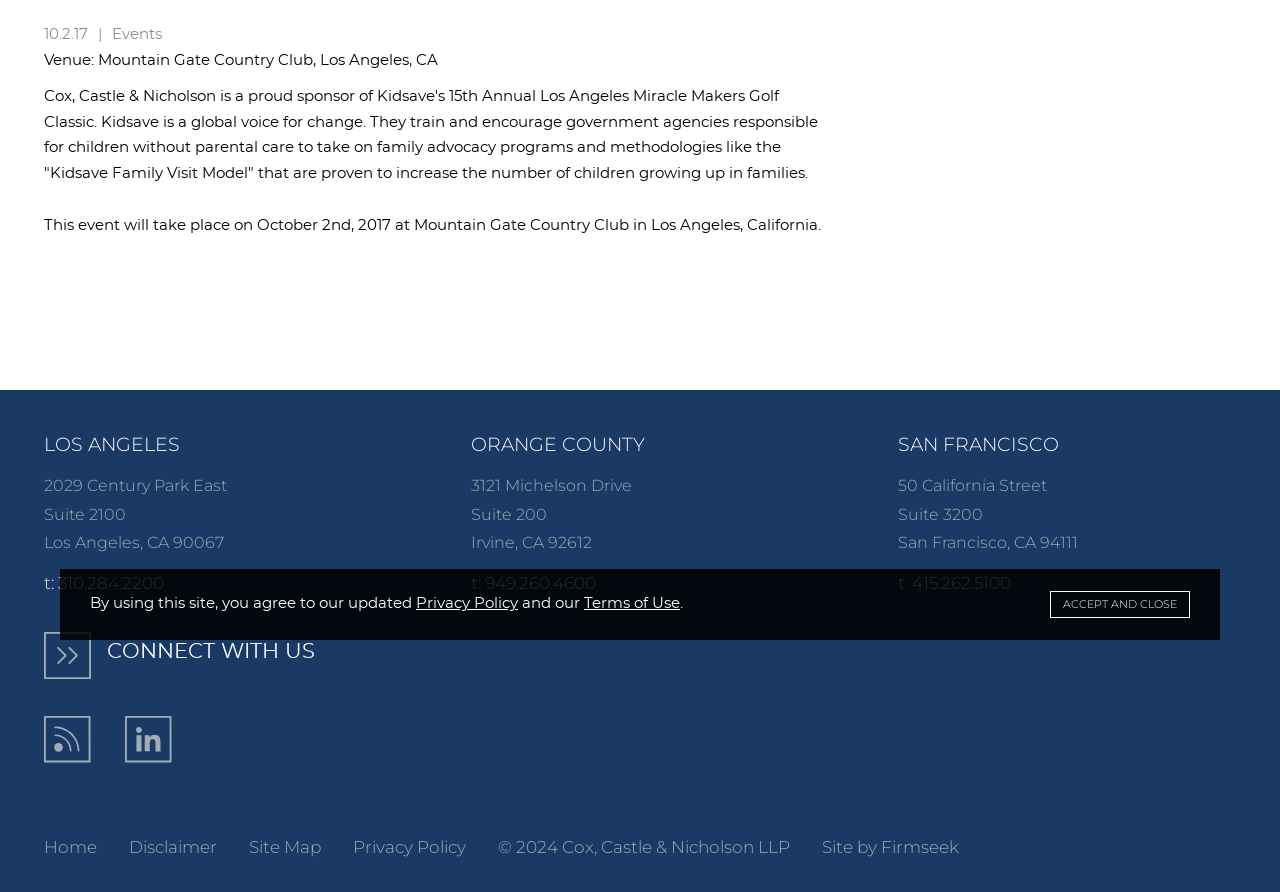Find the bounding box coordinates for the UI element whose description is: "Site by Firmseek". The coordinates should be four float numbers between 0 and 1, in the format [left, top, right, bottom].

[0.642, 0.937, 0.749, 0.961]